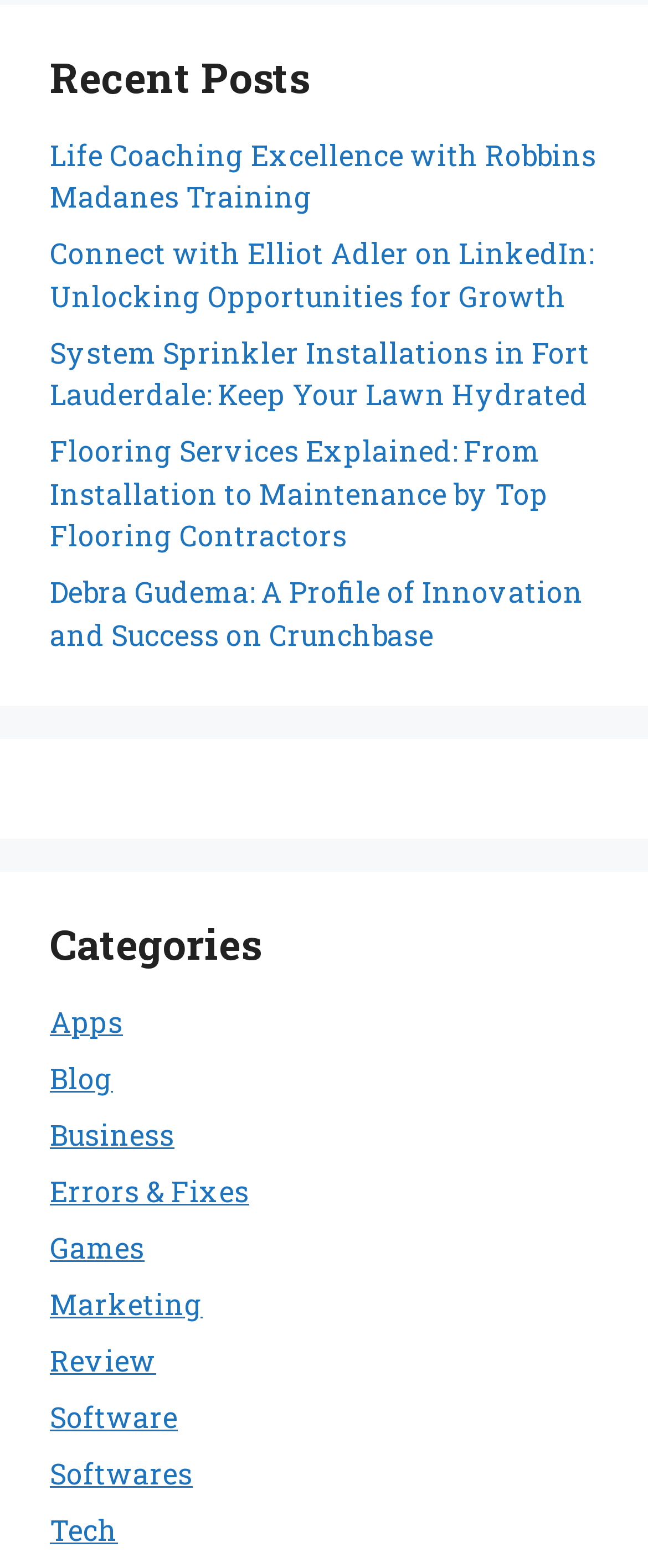Locate the bounding box coordinates of the clickable part needed for the task: "Browse the Tech category".

[0.077, 0.963, 0.182, 0.988]